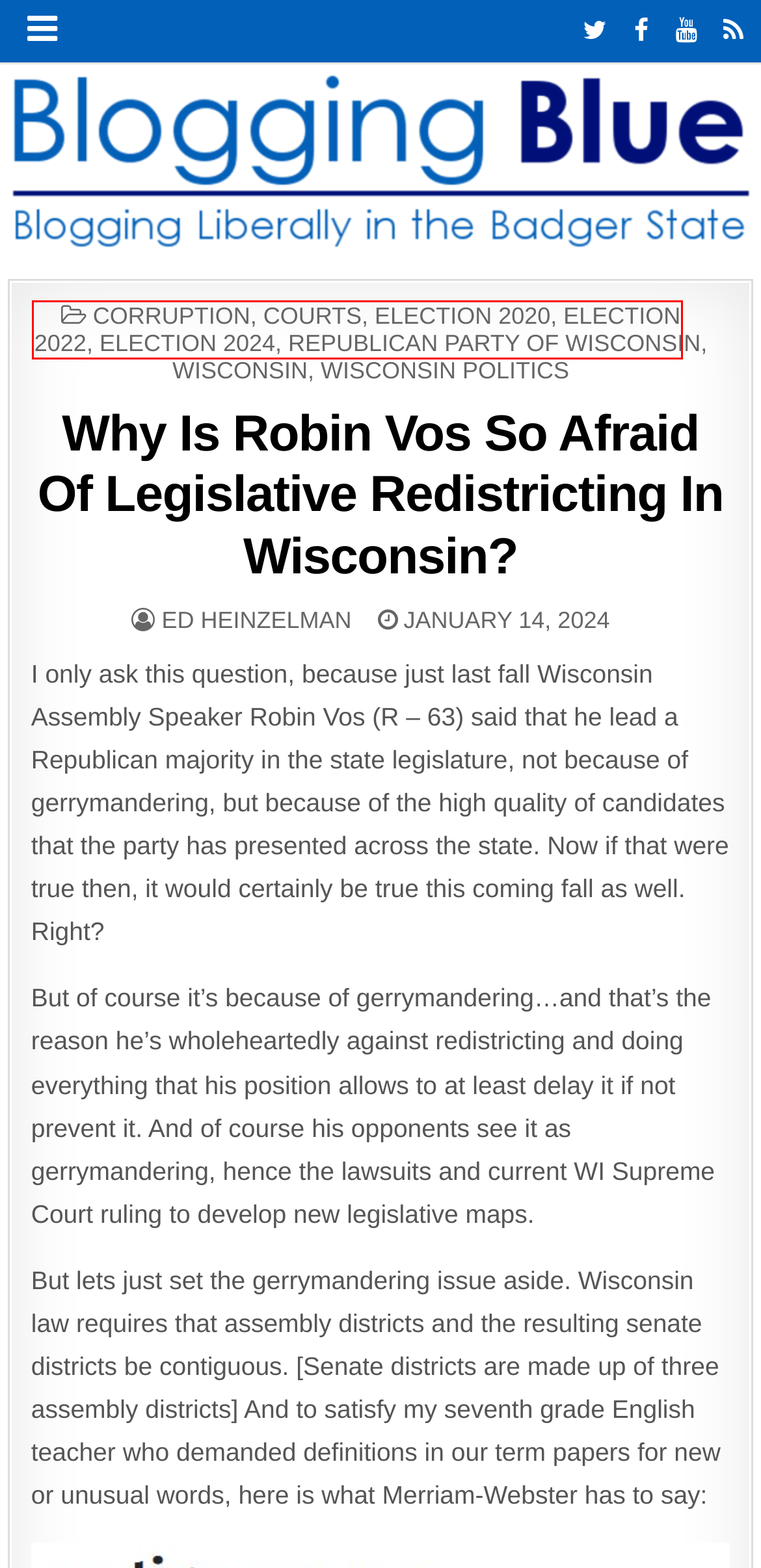Given a screenshot of a webpage with a red bounding box highlighting a UI element, determine which webpage description best matches the new webpage that appears after clicking the highlighted element. Here are the candidates:
A. Election 2020 – Blogging Blue
B. South Milwaukee Blog | News + Views From South Milwaukee and Beyond
C. Wisconsin Politics – Blogging Blue
D. Courts – Blogging Blue
E. Eschaton
F. Wisconsin – Blogging Blue
G. Log In ‹ Blogging Blue — WordPress
H. Election 2022 – Blogging Blue

H